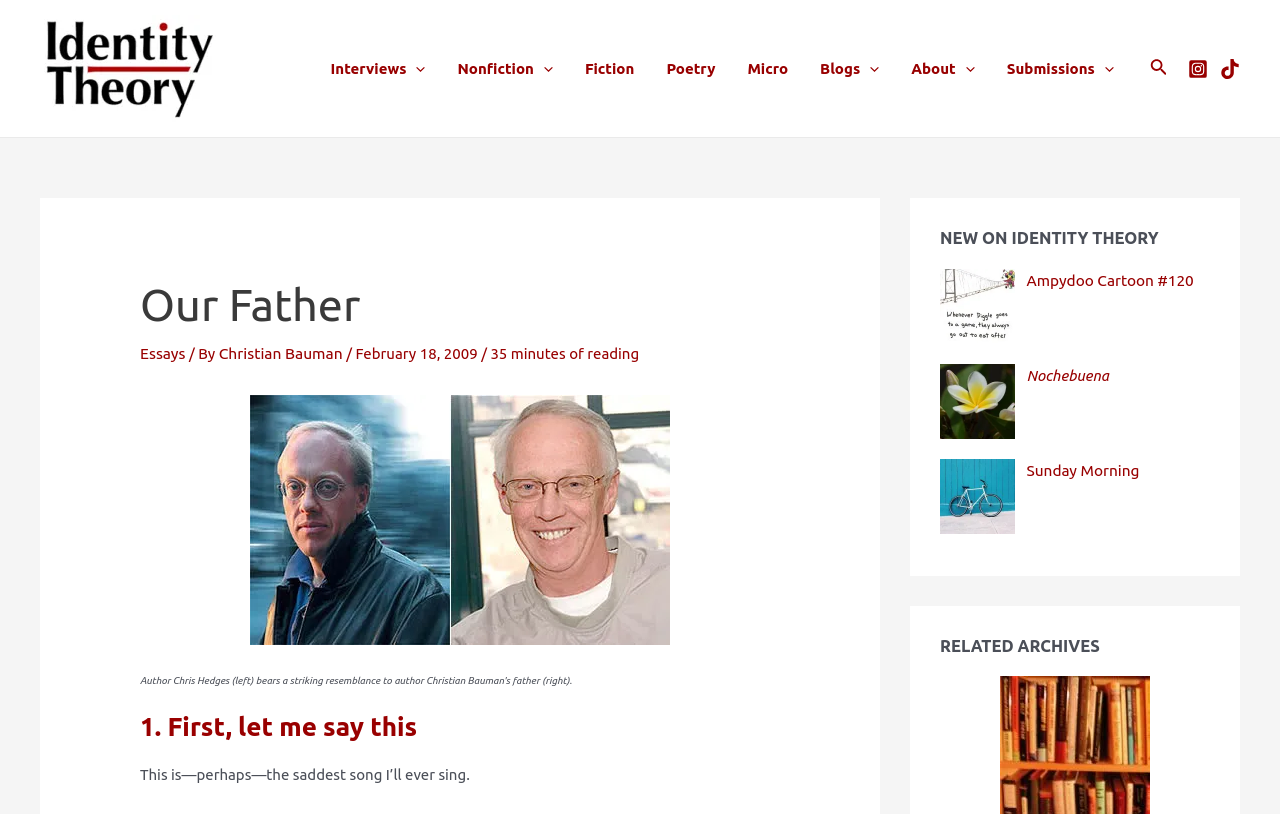Can you provide the bounding box coordinates for the element that should be clicked to implement the instruction: "Toggle the Interviews menu"?

[0.382, 0.041, 0.397, 0.127]